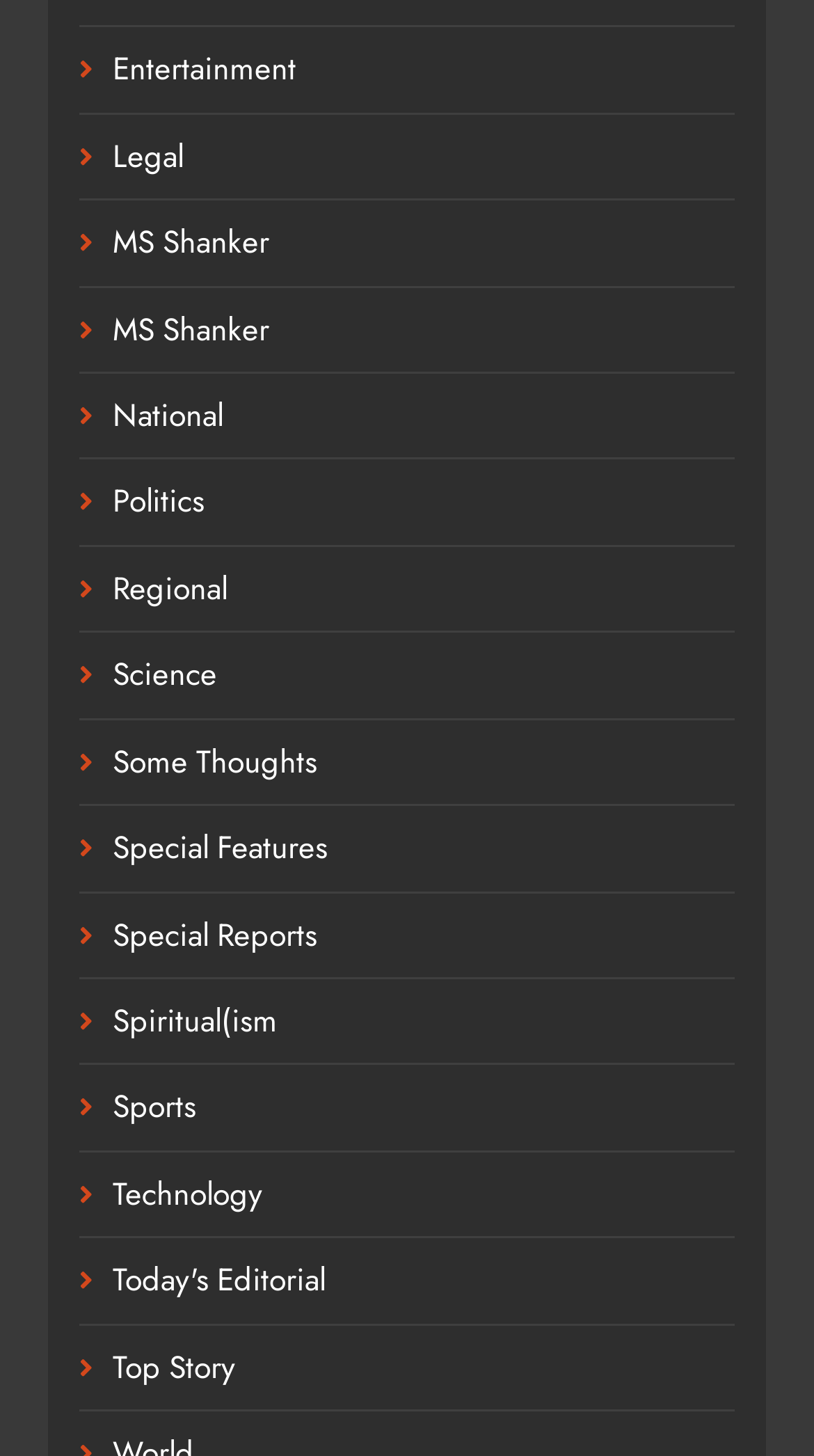Locate the bounding box coordinates of the element you need to click to accomplish the task described by this instruction: "Click on Entertainment".

[0.138, 0.032, 0.364, 0.064]